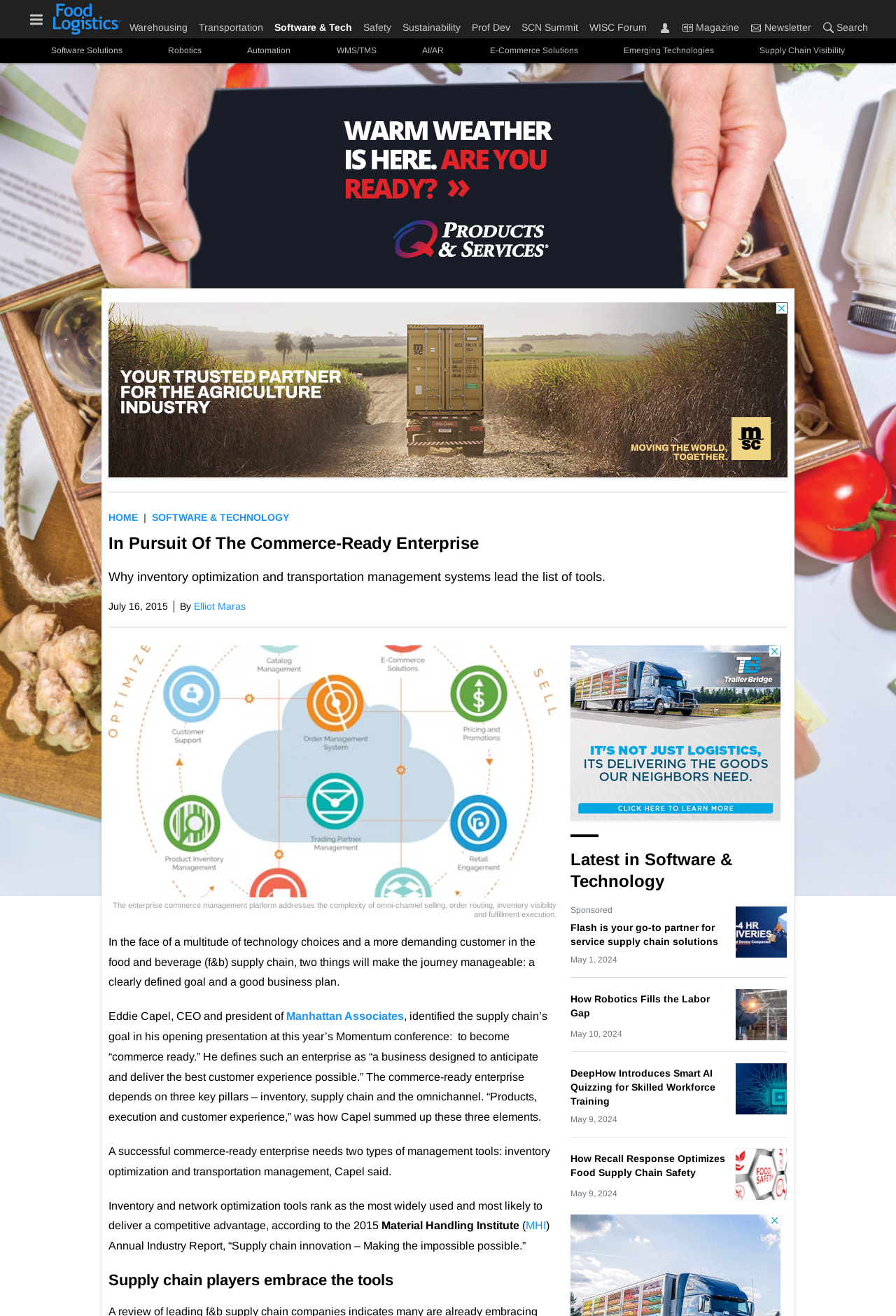How many sponsored articles are there in the 'Latest in Software & Technology' section?
Refer to the image and provide a one-word or short phrase answer.

4